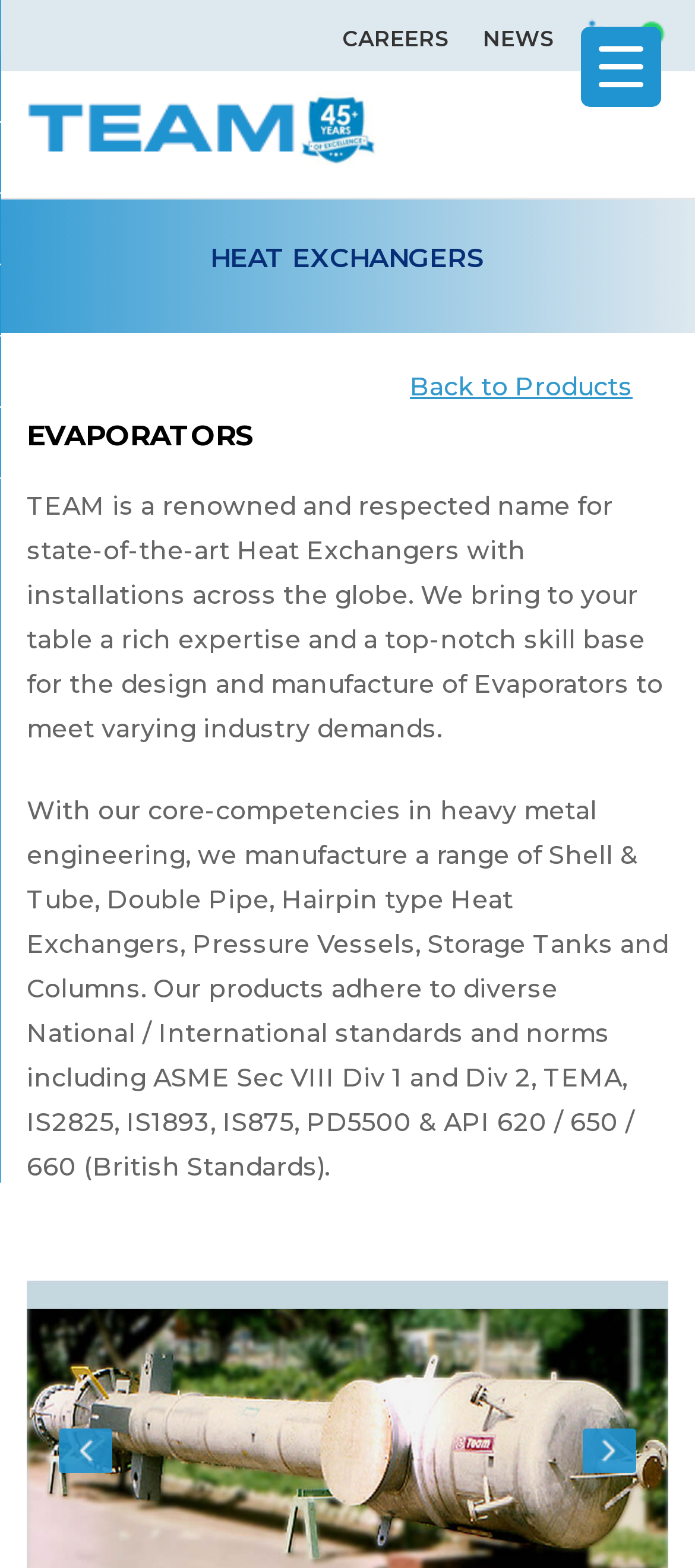What standards do TEAM's products adhere to? Look at the image and give a one-word or short phrase answer.

ASME, TEMA, IS, PD, API